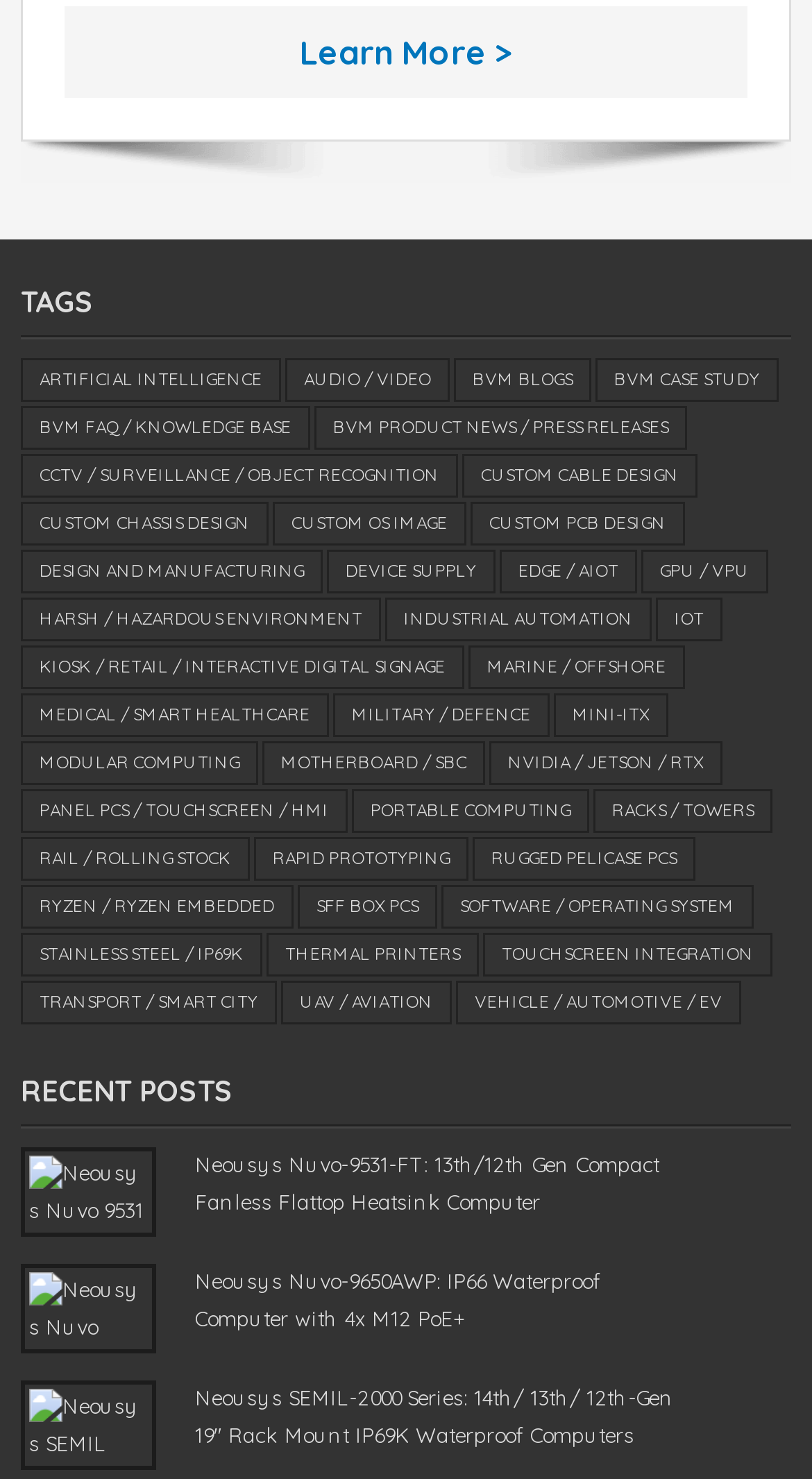Locate the coordinates of the bounding box for the clickable region that fulfills this instruction: "Explore ARTIFICIAL INTELLIGENCE".

[0.026, 0.242, 0.346, 0.272]